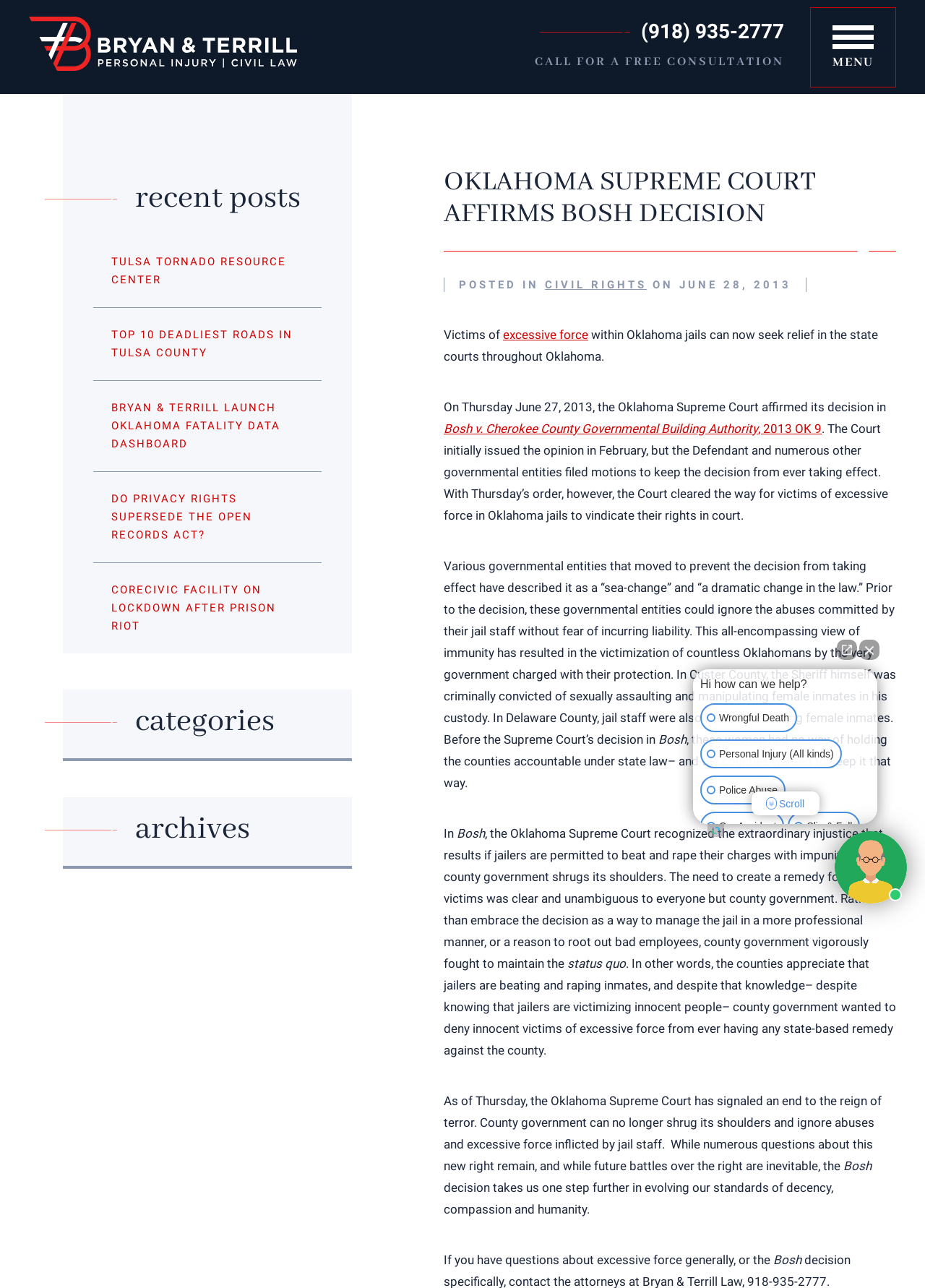What is the category of the post about Americans with disabilities?
Answer the question with a single word or phrase, referring to the image.

Americans with Disabilities